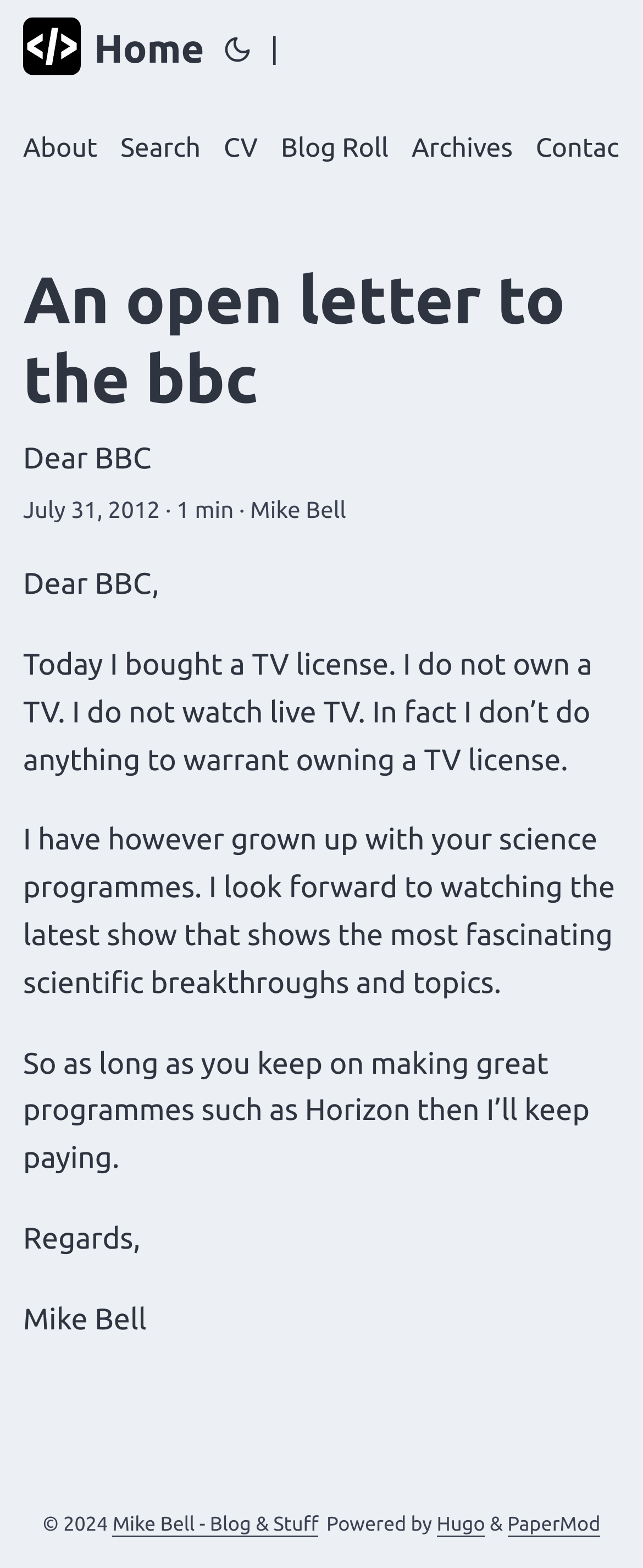Provide the bounding box coordinates of the area you need to click to execute the following instruction: "view about page".

[0.036, 0.063, 0.152, 0.126]